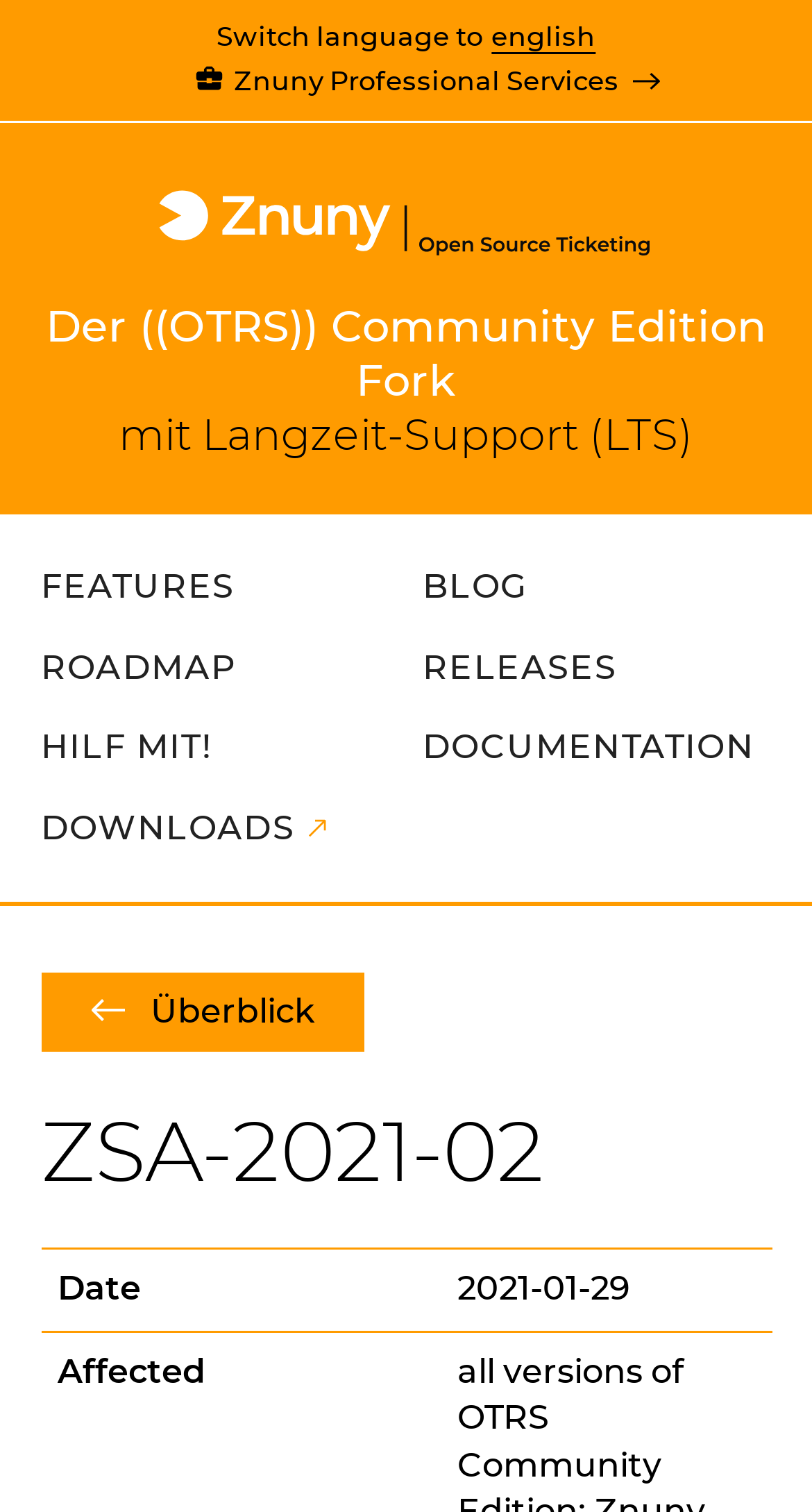Determine the bounding box coordinates for the element that should be clicked to follow this instruction: "Switch language to English". The coordinates should be given as four float numbers between 0 and 1, in the format [left, top, right, bottom].

[0.605, 0.013, 0.734, 0.038]